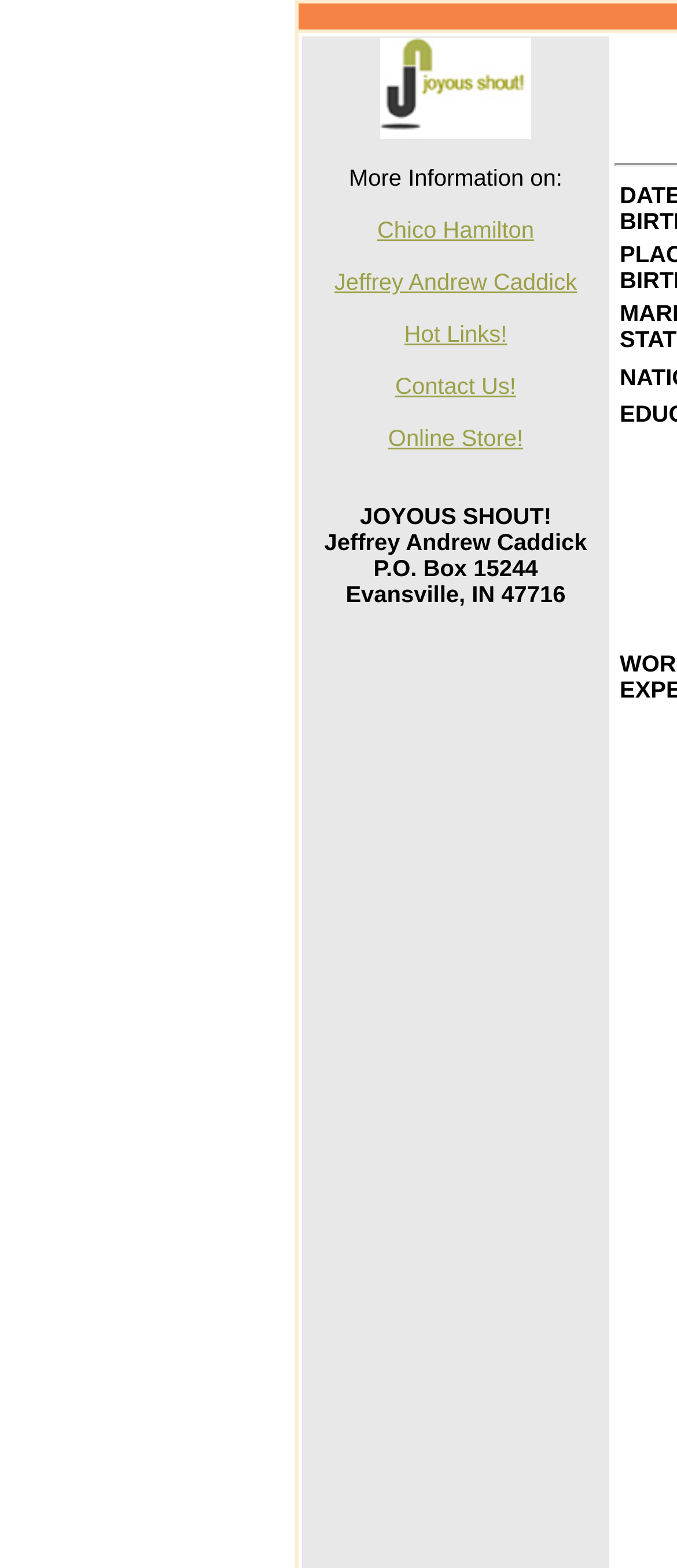What is the name of the company or organization mentioned on the resume?
Identify the answer in the screenshot and reply with a single word or phrase.

Chico Hamilton